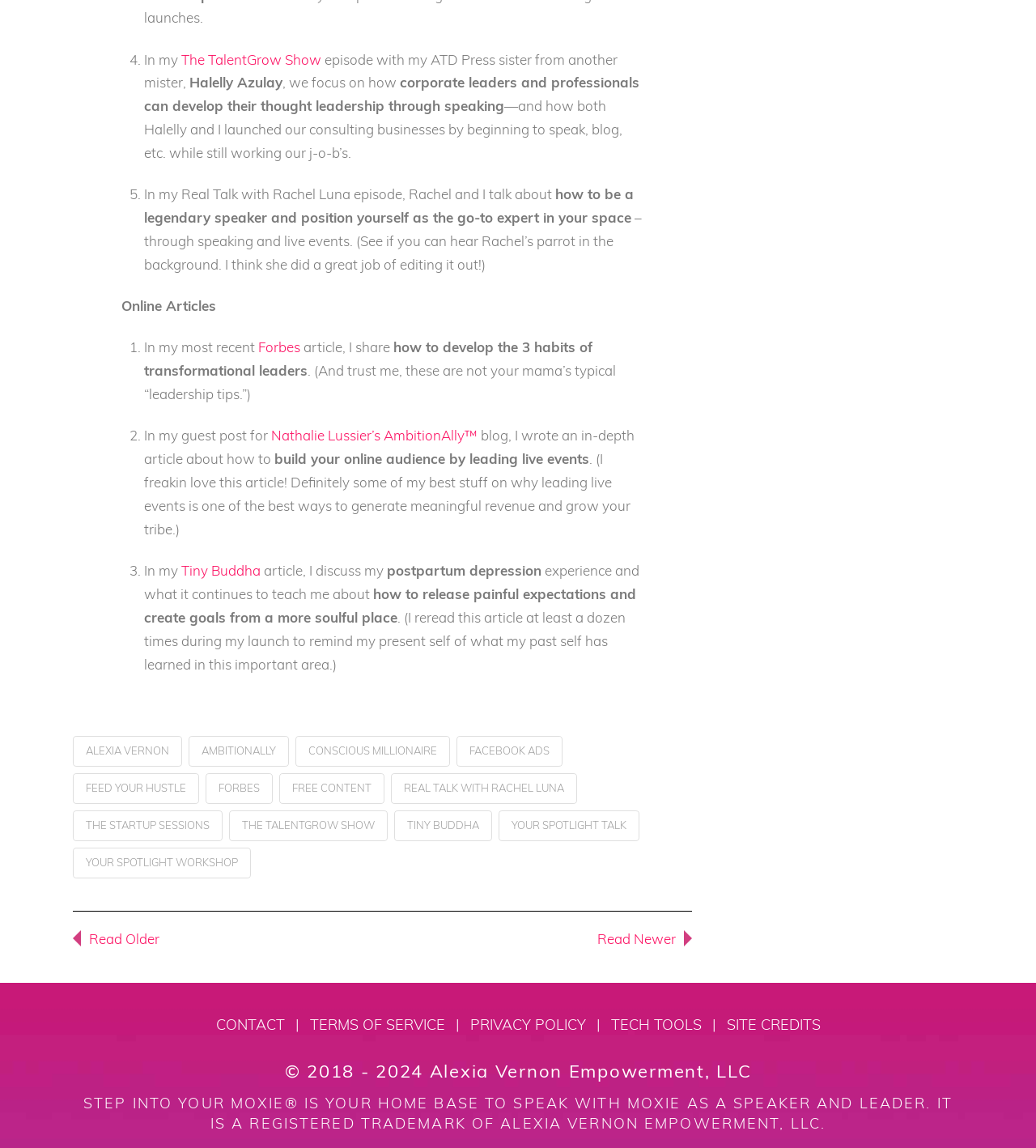Identify the bounding box coordinates of the region that should be clicked to execute the following instruction: "Contact Alexia Vernon".

[0.208, 0.885, 0.275, 0.901]